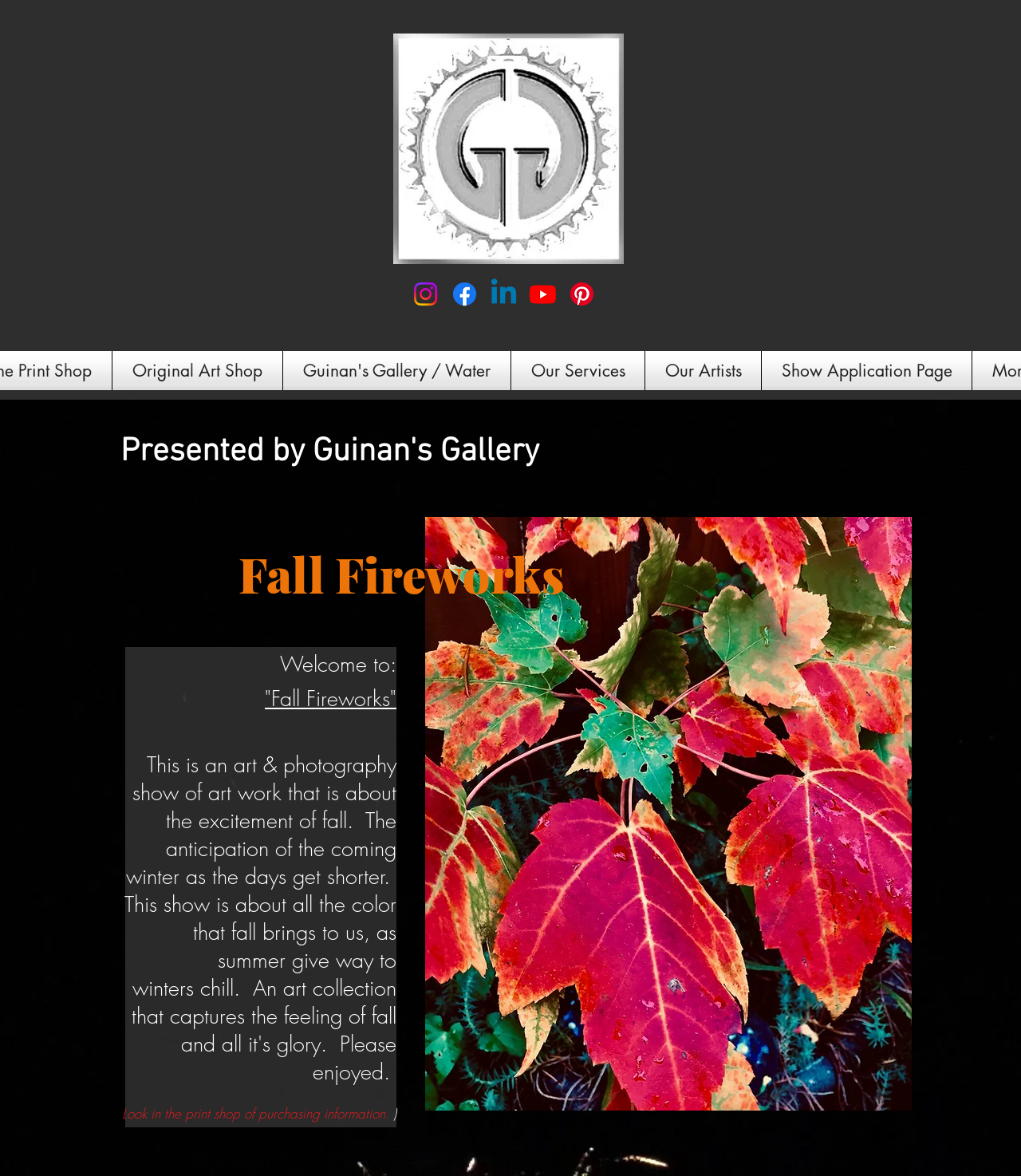Determine the bounding box coordinates of the element's region needed to click to follow the instruction: "View book description". Provide these coordinates as four float numbers between 0 and 1, formatted as [left, top, right, bottom].

None